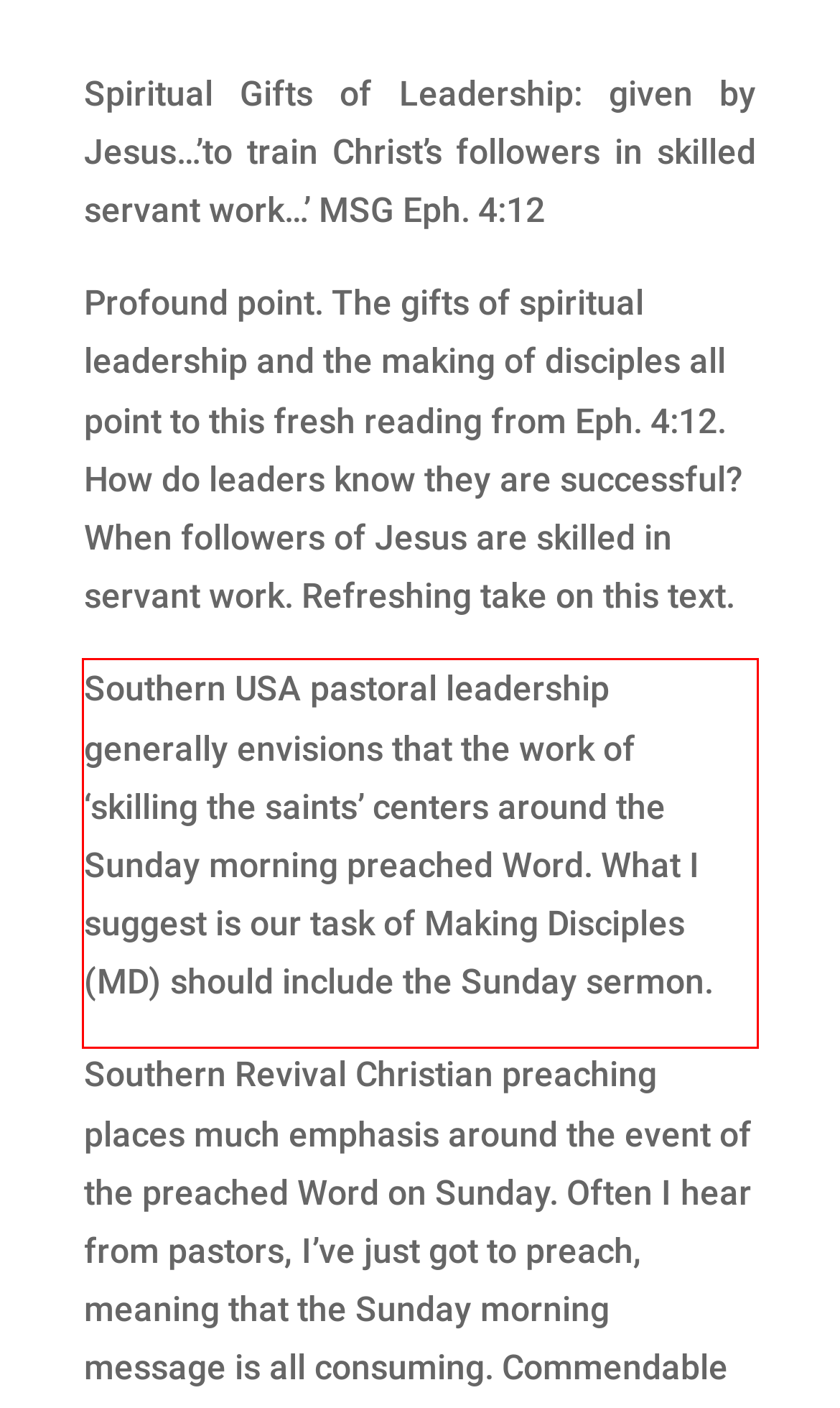From the screenshot of the webpage, locate the red bounding box and extract the text contained within that area.

Southern USA pastoral leadership generally envisions that the work of ‘skilling the saints’ centers around the Sunday morning preached Word. What I suggest is our task of Making Disciples (MD) should include the Sunday sermon.